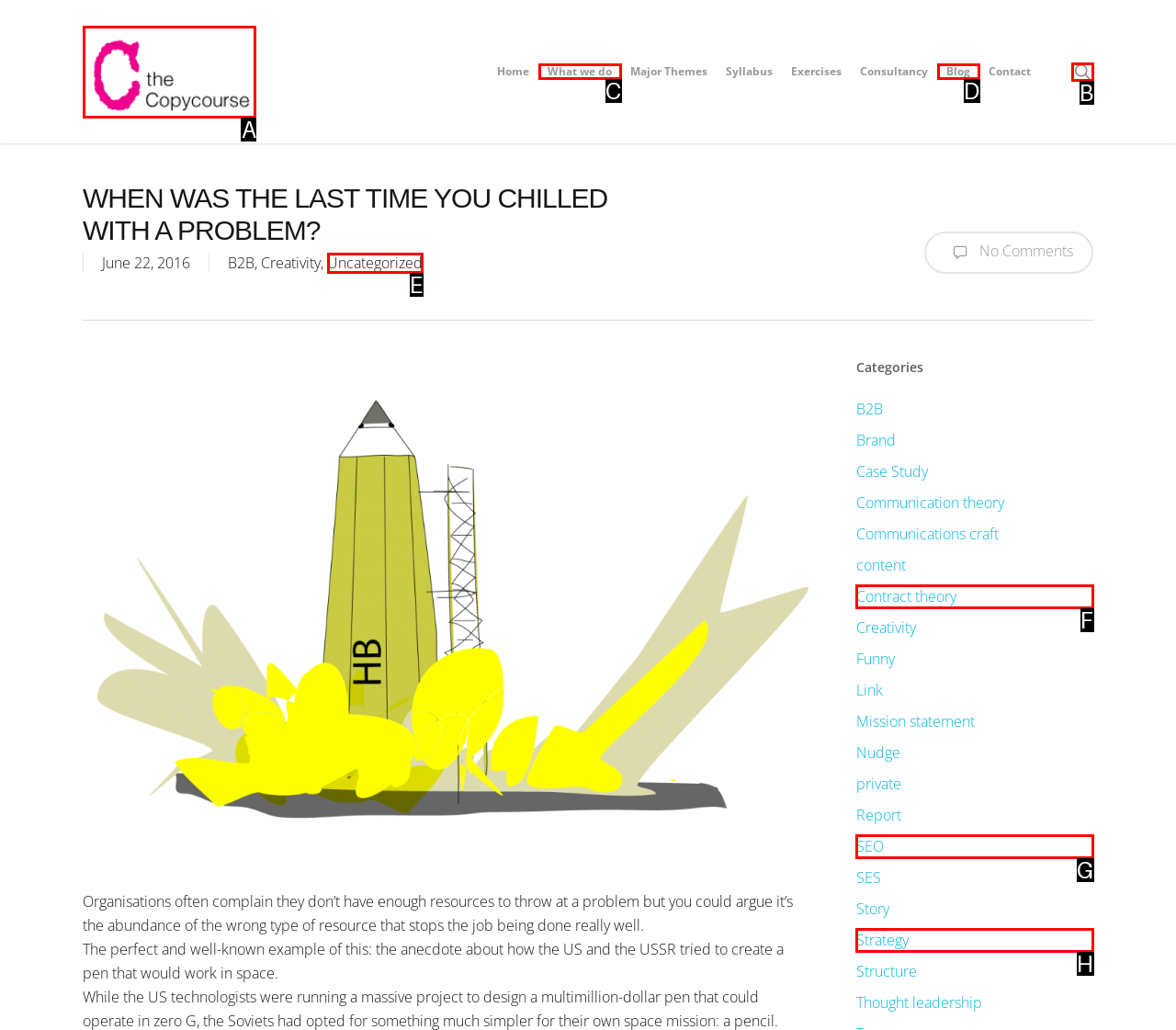Given the element description: What we do, choose the HTML element that aligns with it. Indicate your choice with the corresponding letter.

C